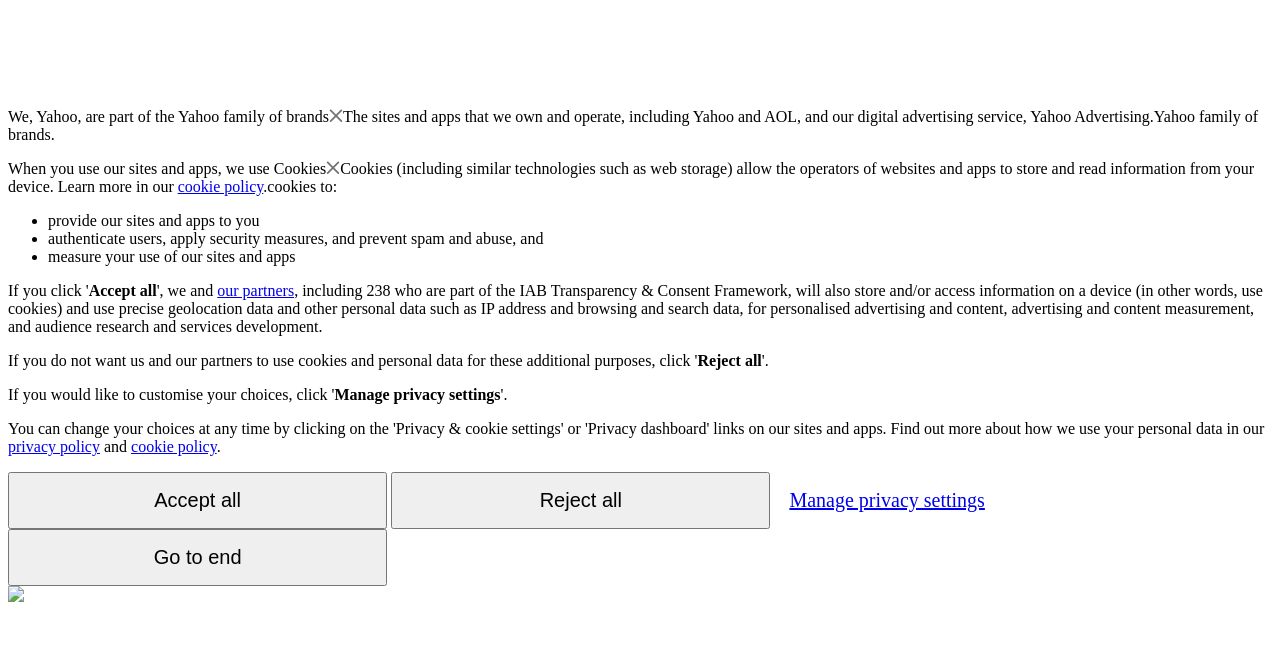How many partners are part of the IAB Transparency & Consent Framework?
Answer the question using a single word or phrase, according to the image.

238